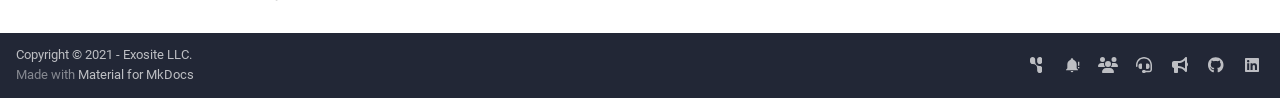Locate the bounding box coordinates of the clickable part needed for the task: "Go to Exosite Developer Forum".

[0.853, 0.498, 0.878, 0.824]